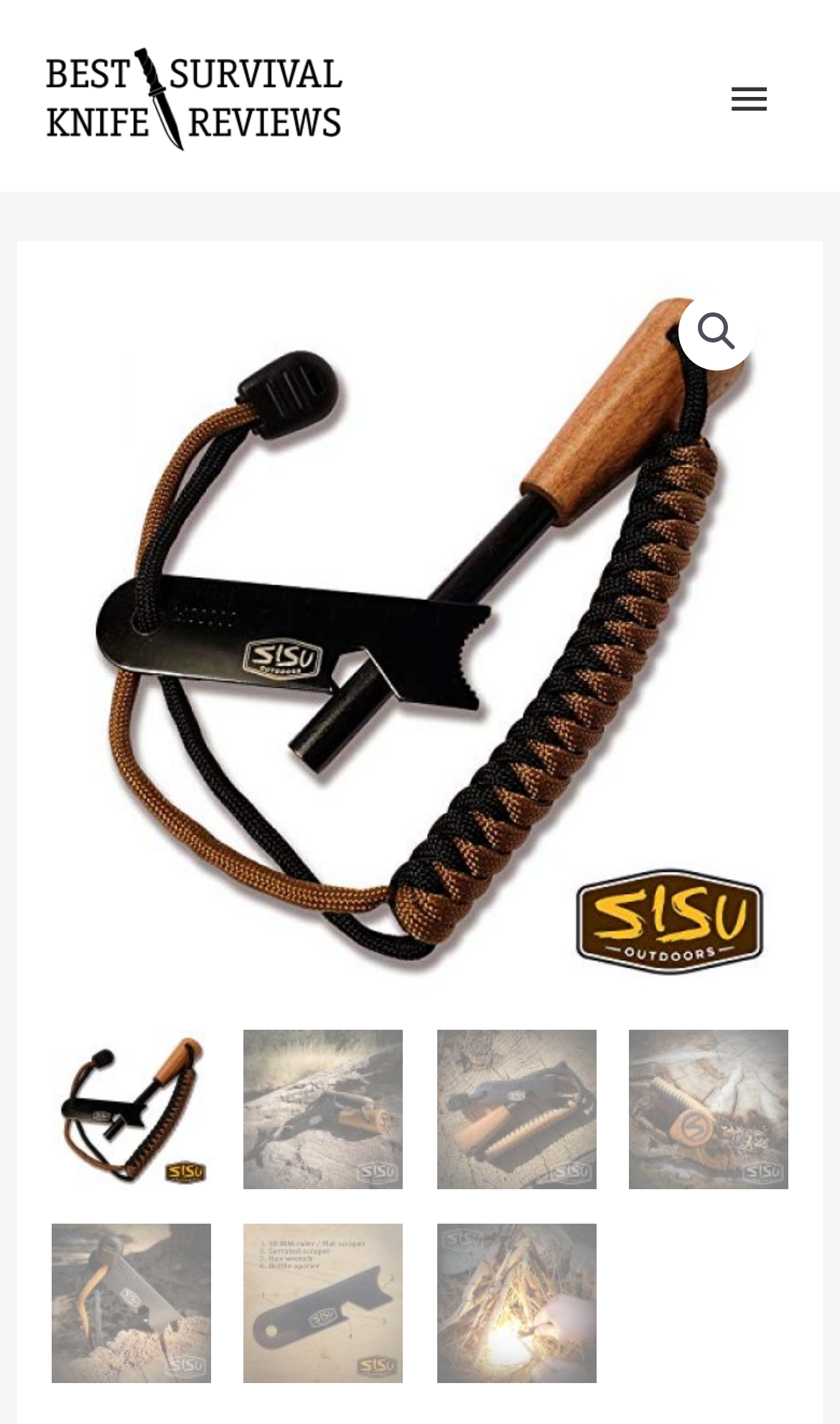Please reply to the following question using a single word or phrase: 
How many images are on this webpage?

7